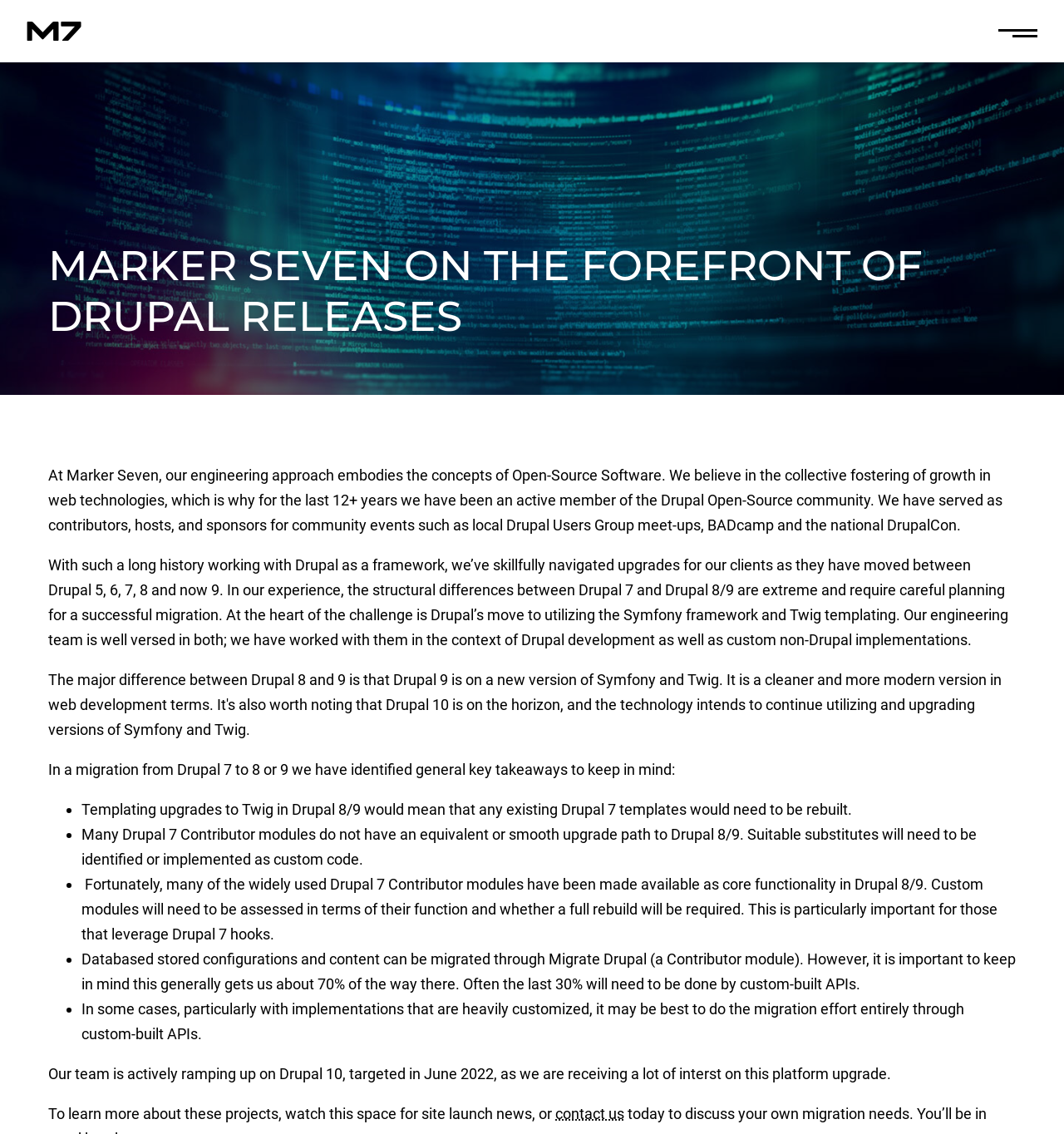From the screenshot, find the bounding box of the UI element matching this description: "Marker Seven, Inc.". Supply the bounding box coordinates in the form [left, top, right, bottom], each a float between 0 and 1.

[0.025, 0.019, 0.077, 0.036]